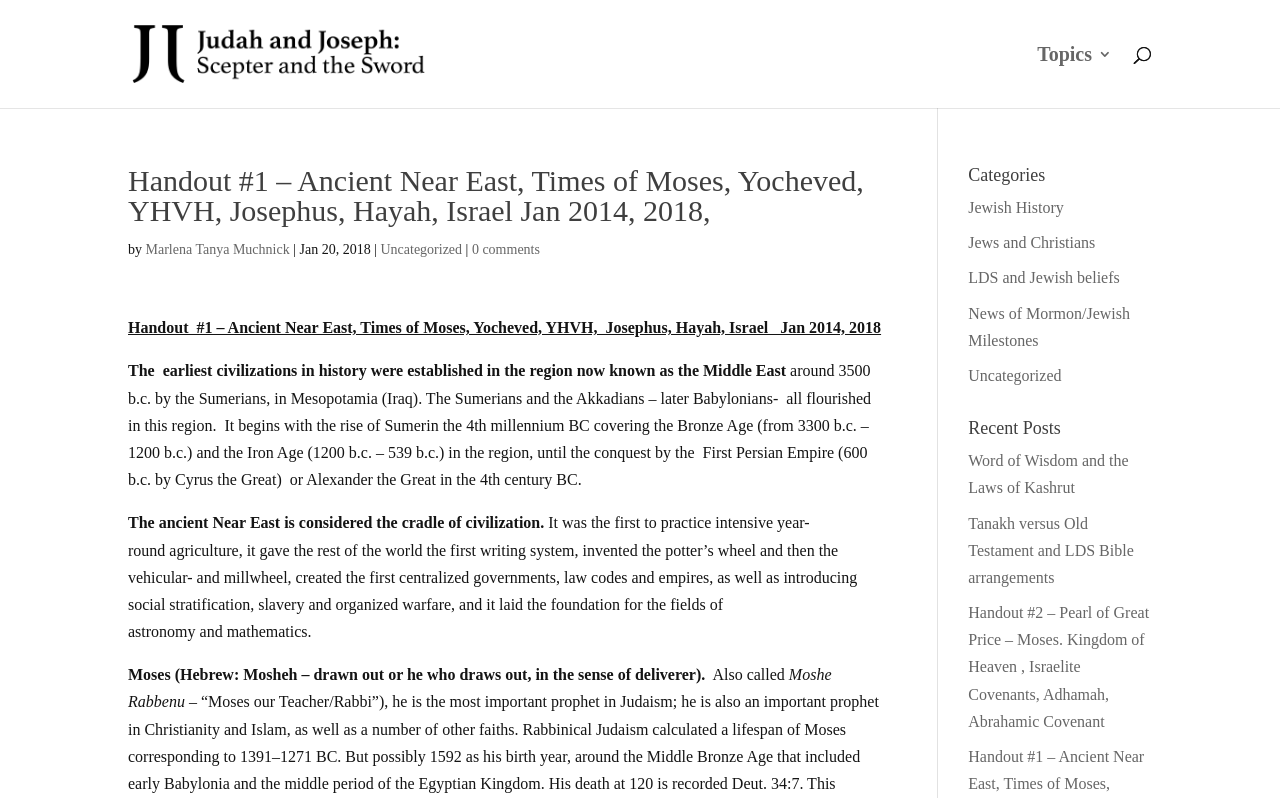Pinpoint the bounding box coordinates for the area that should be clicked to perform the following instruction: "View the post by Marlena Tanya Muchnick".

[0.114, 0.303, 0.226, 0.322]